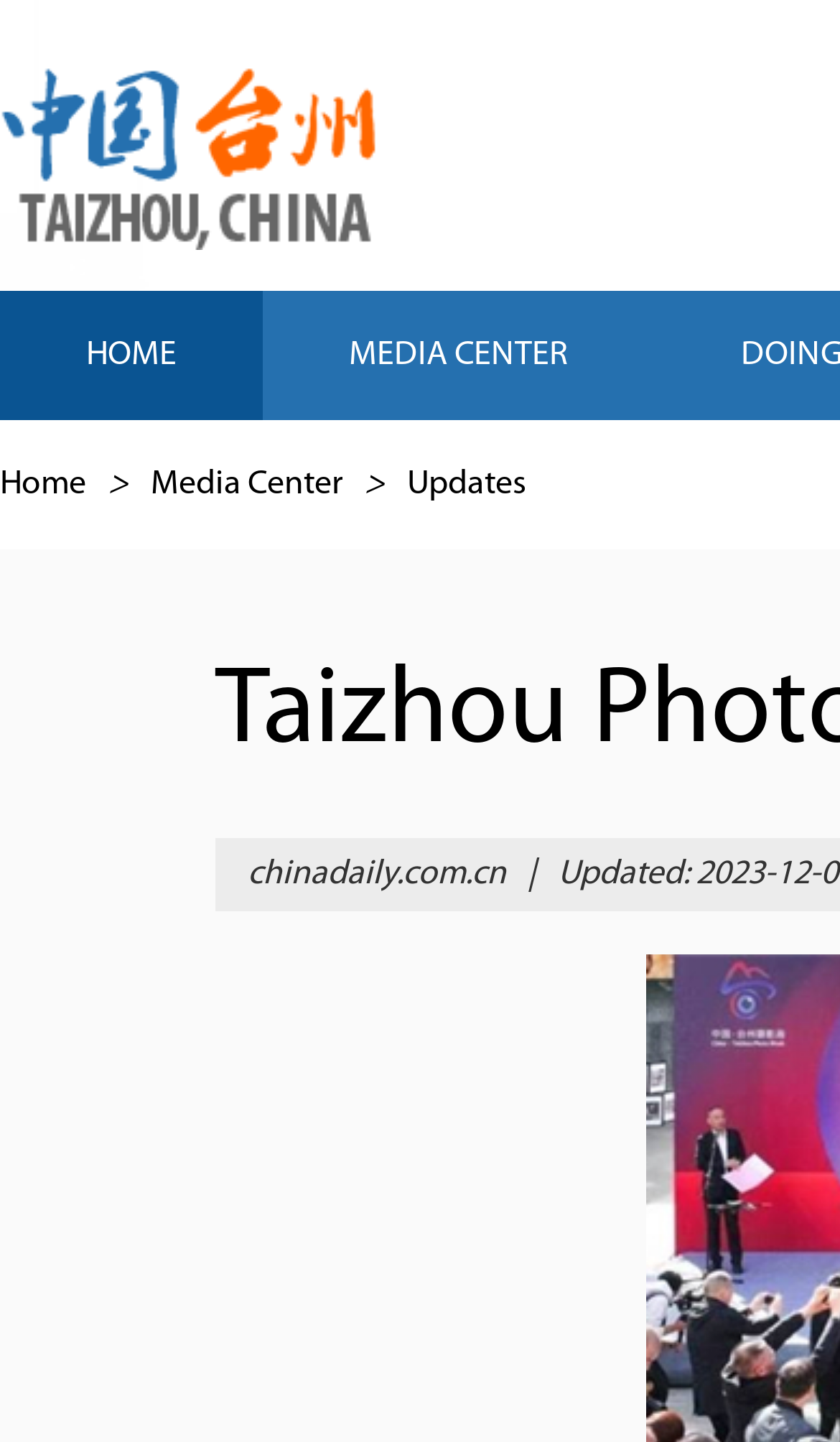Bounding box coordinates are specified in the format (top-left x, top-left y, bottom-right x, bottom-right y). All values are floating point numbers bounded between 0 and 1. Please provide the bounding box coordinate of the region this sentence describes: Updates

[0.485, 0.324, 0.626, 0.348]